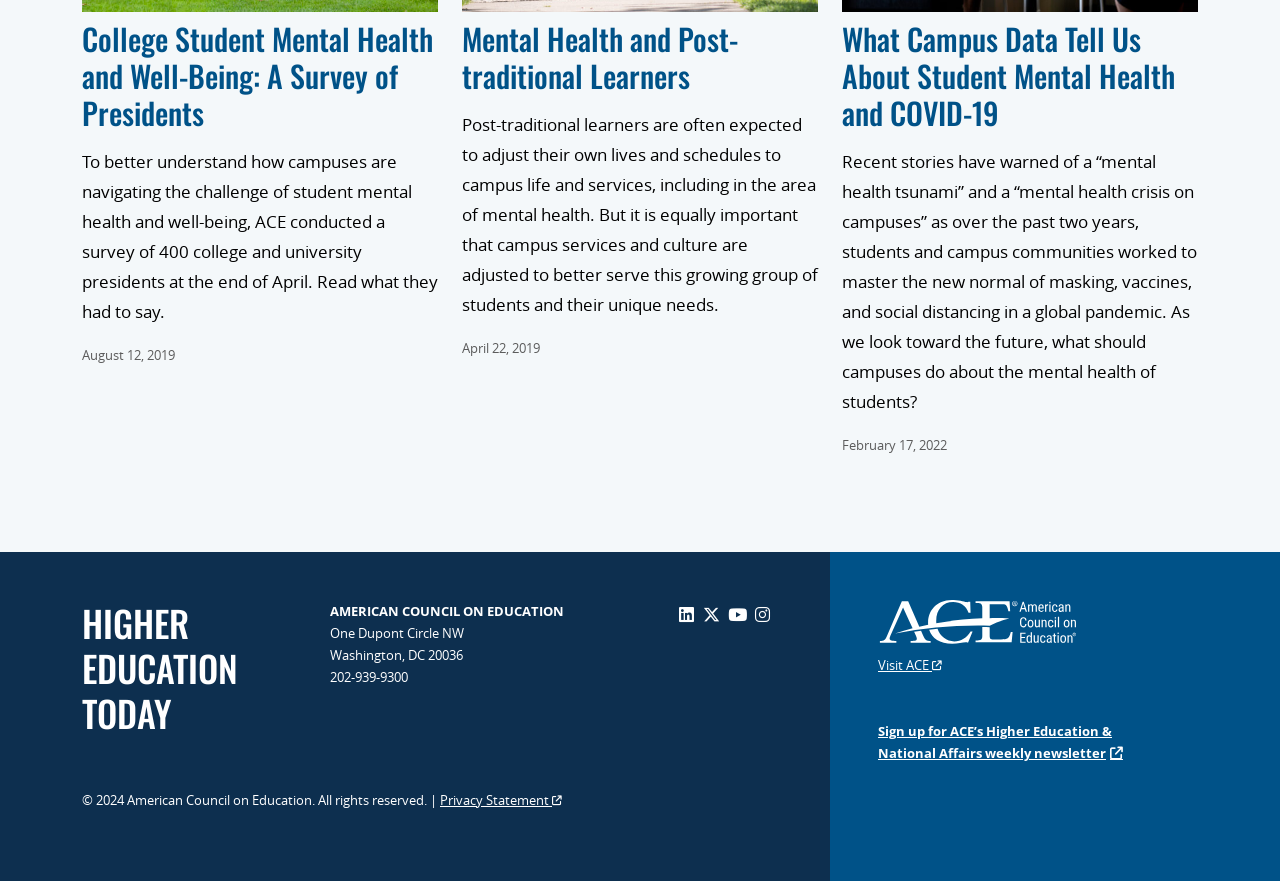Please identify the coordinates of the bounding box that should be clicked to fulfill this instruction: "Read about College Student Mental Health and Well-Being".

[0.064, 0.019, 0.338, 0.154]